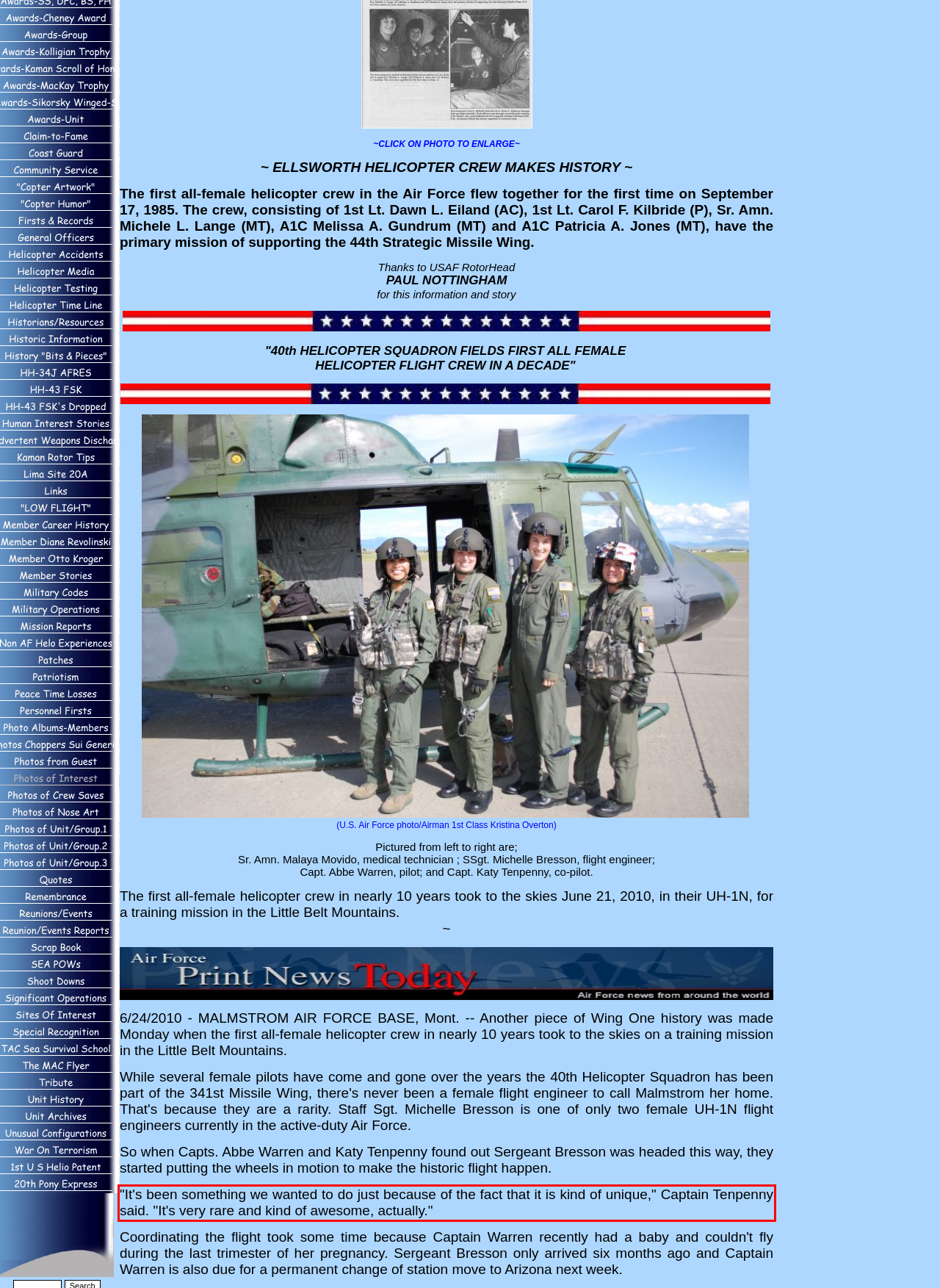Please identify and extract the text from the UI element that is surrounded by a red bounding box in the provided webpage screenshot.

"It's been something we wanted to do just because of the fact that it is kind of unique," Captain Tenpenny said. "It's very rare and kind of awesome, actually."